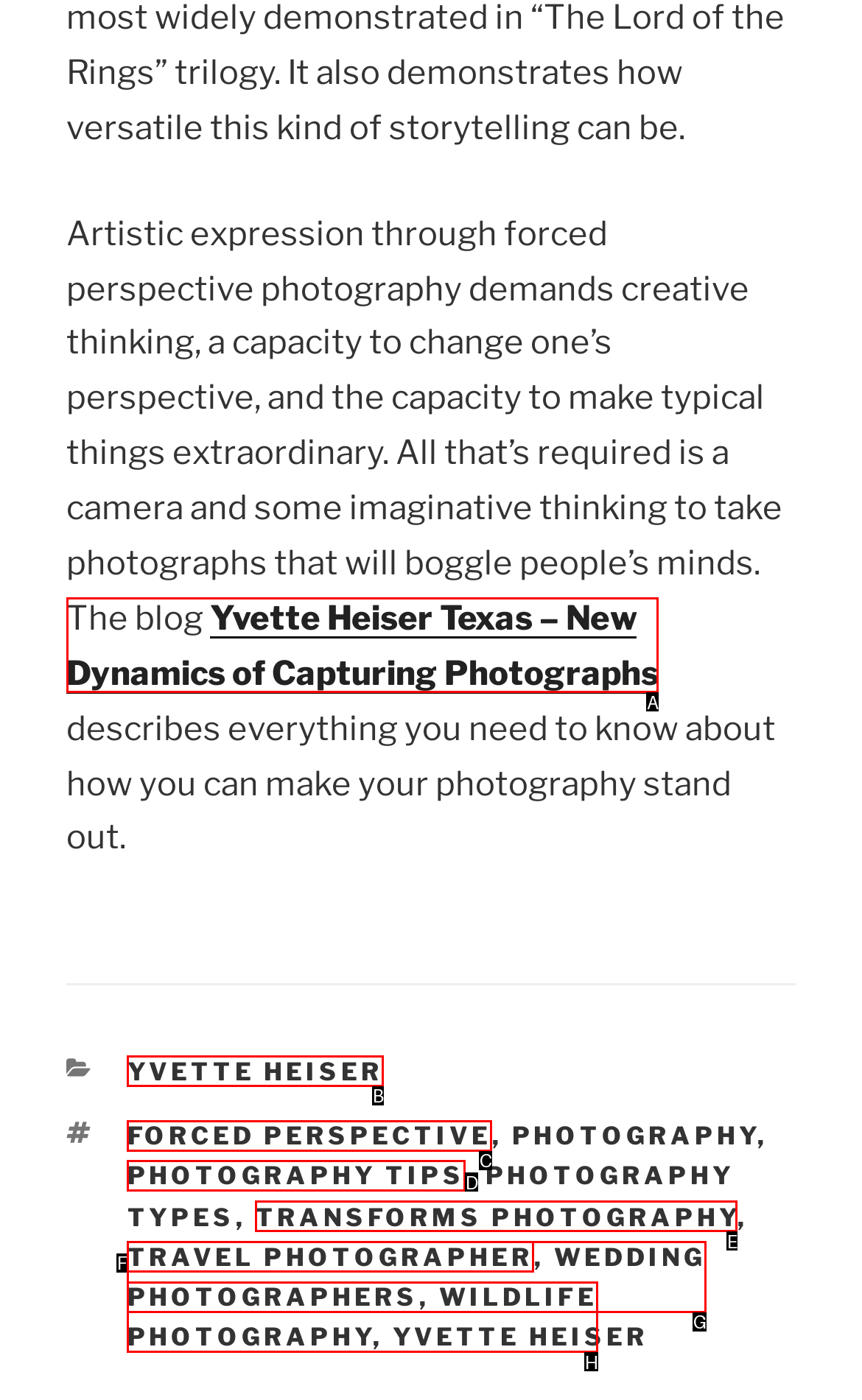Choose the HTML element that should be clicked to accomplish the task: Read about Yvette Heiser Texas. Answer with the letter of the chosen option.

A